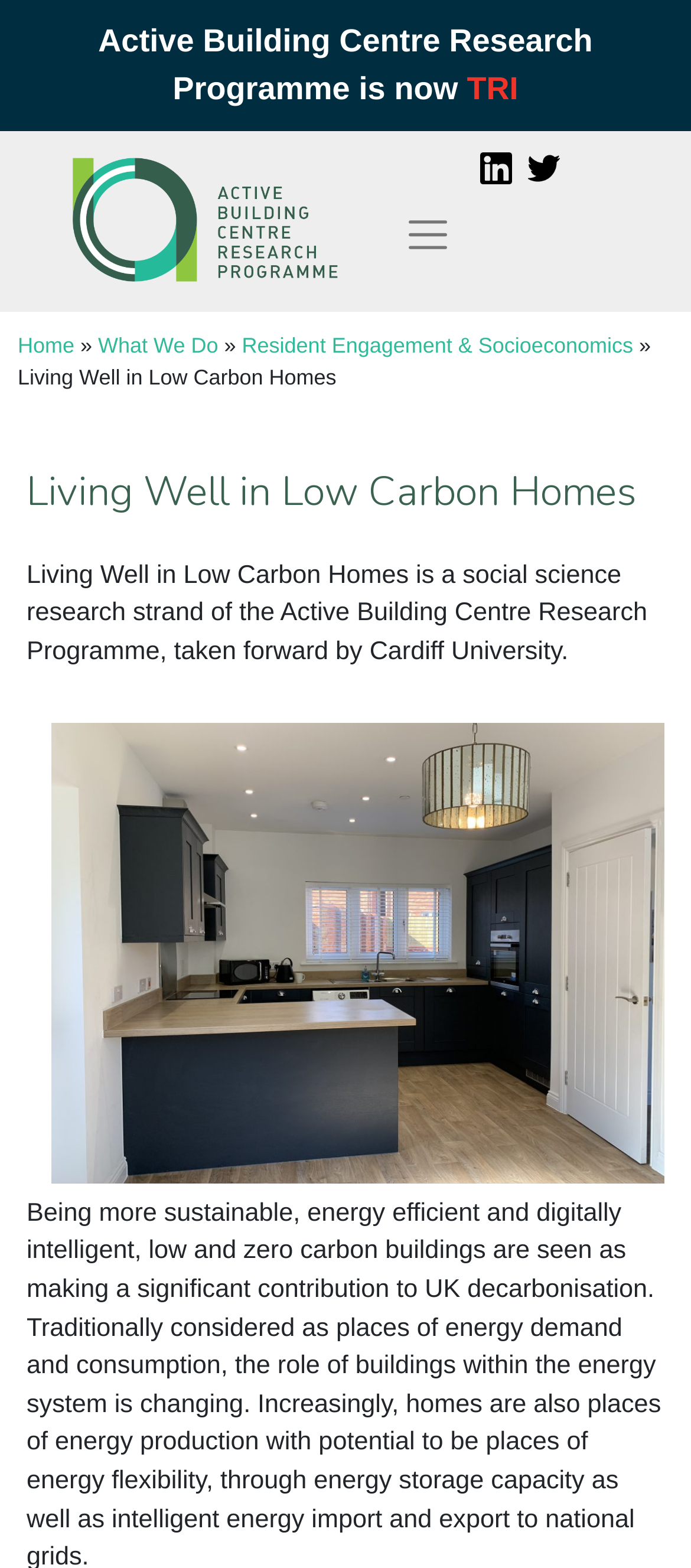What is the name of the university involved?
Based on the screenshot, respond with a single word or phrase.

Cardiff University